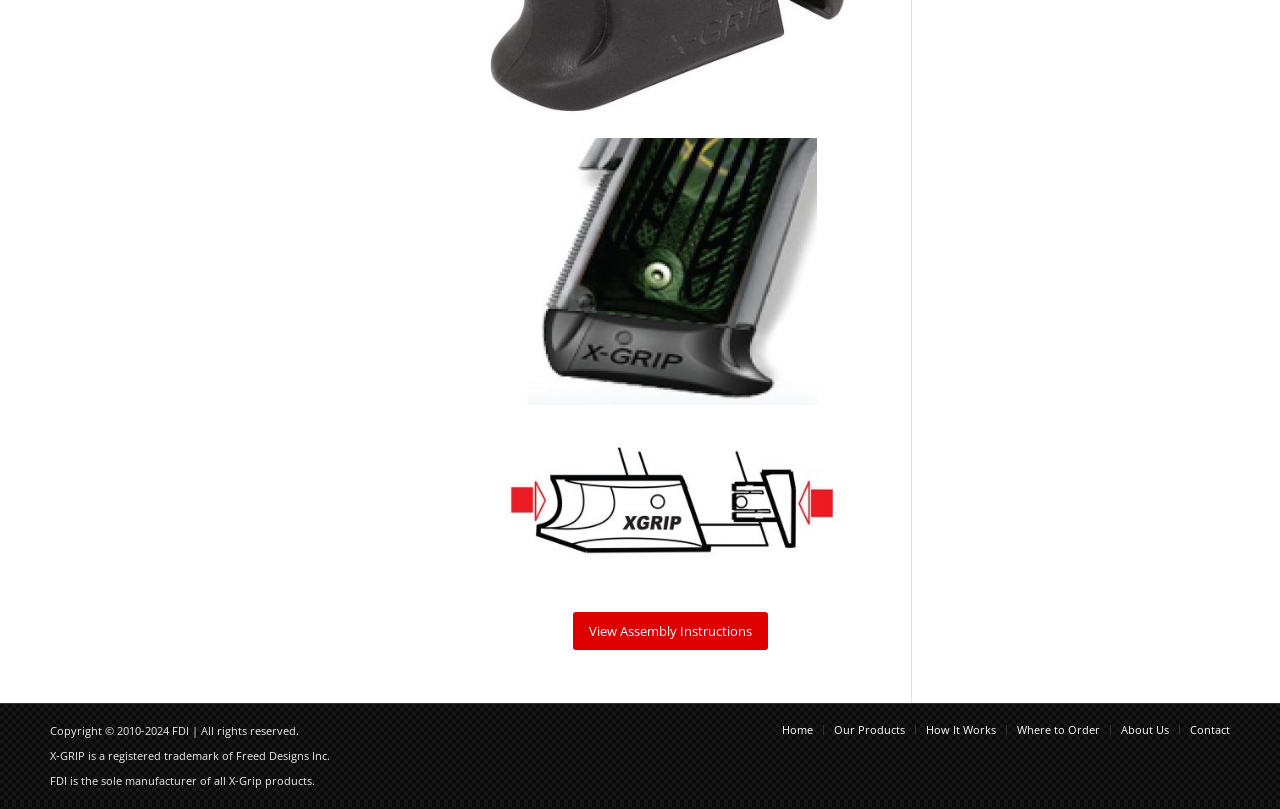Determine the bounding box coordinates for the UI element with the following description: "aria-label="1911c2 Mag Adapter"". The coordinates should be four float numbers between 0 and 1, represented as [left, top, right, bottom].

[0.375, 0.171, 0.673, 0.5]